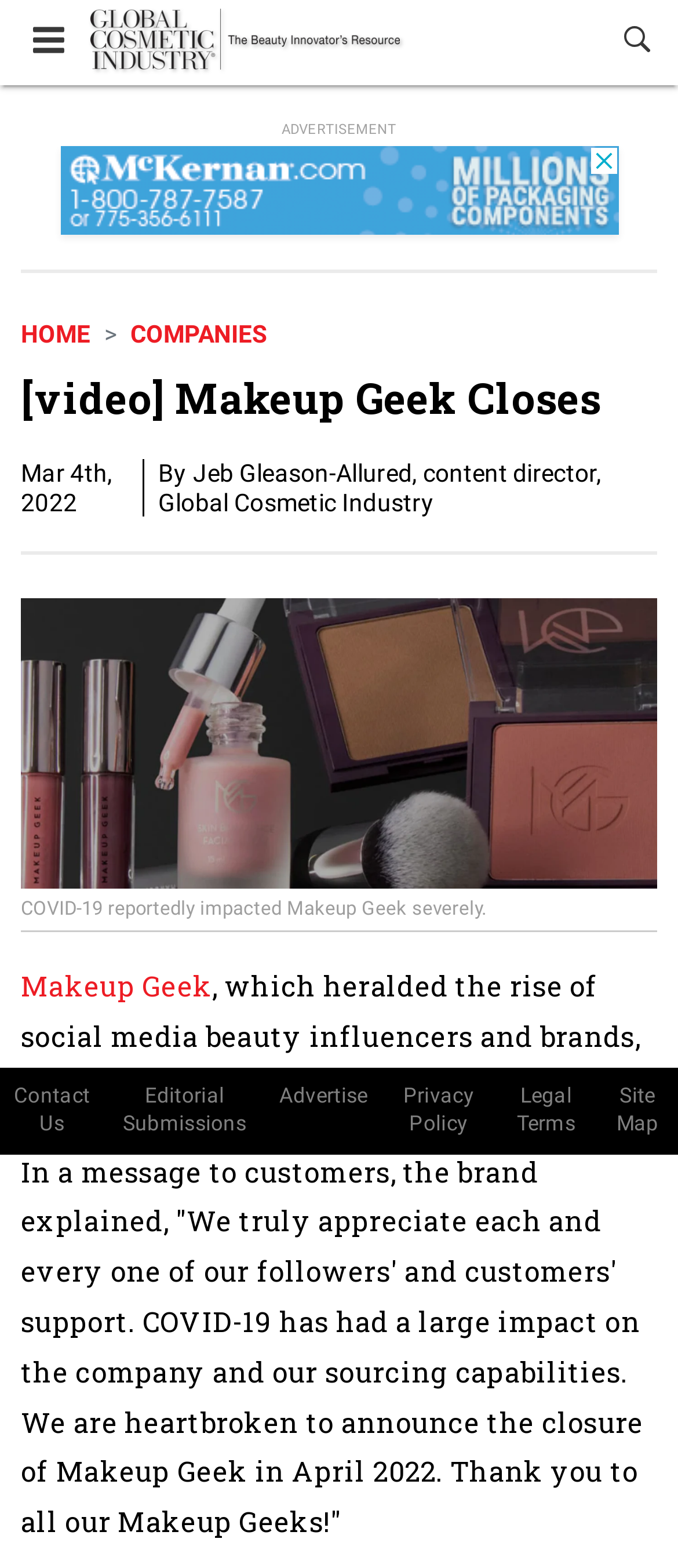Using the information in the image, give a comprehensive answer to the question: 
What is the impact of COVID-19 on the company?

I found the answer by reading the message to customers from the brand, which states 'COVID-19 has had a large impact on the company and our sourcing capabilities.' This message clearly explains the impact of COVID-19 on the company.